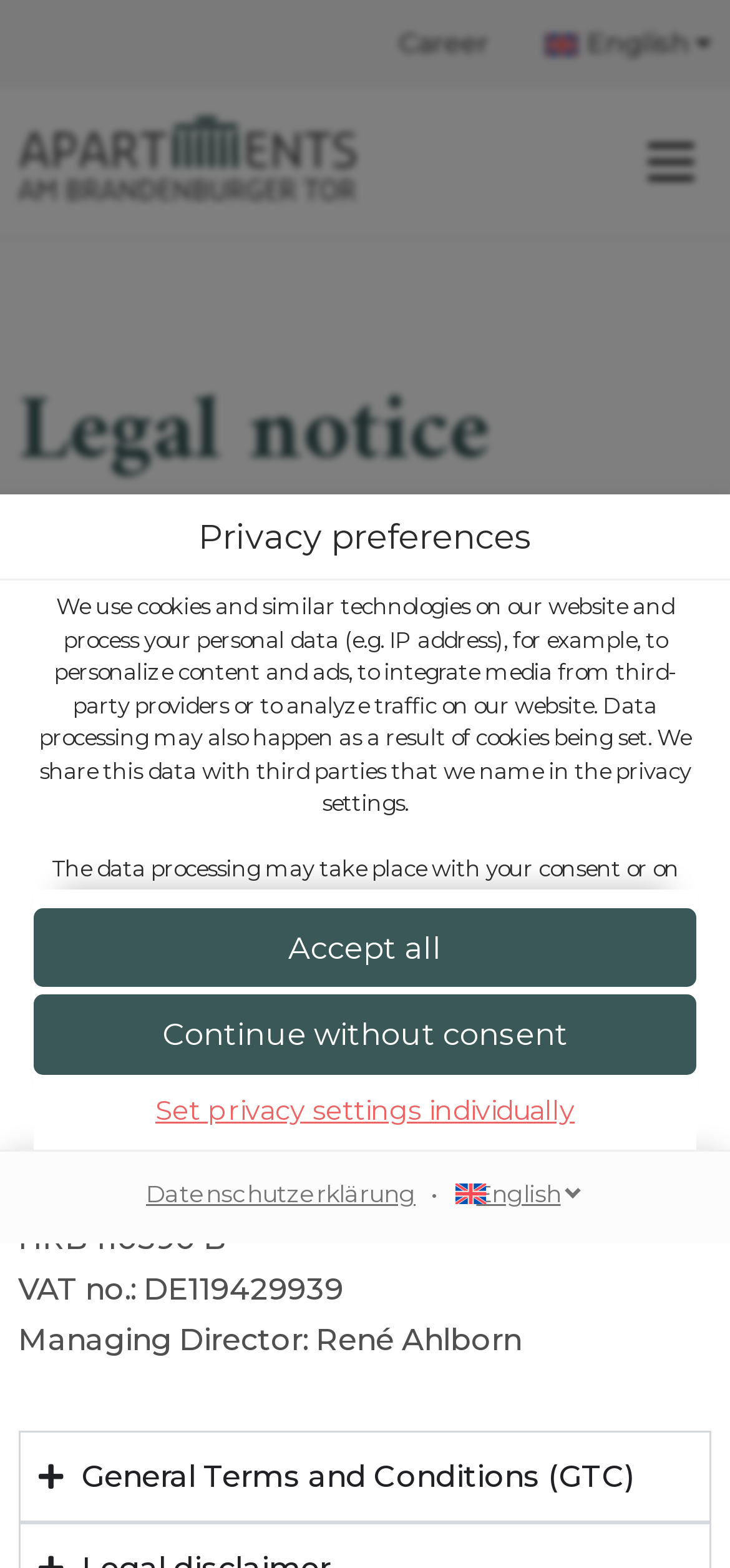What is the minimum age requirement to consent to this service?
Respond with a short answer, either a single word or a phrase, based on the image.

16 years old